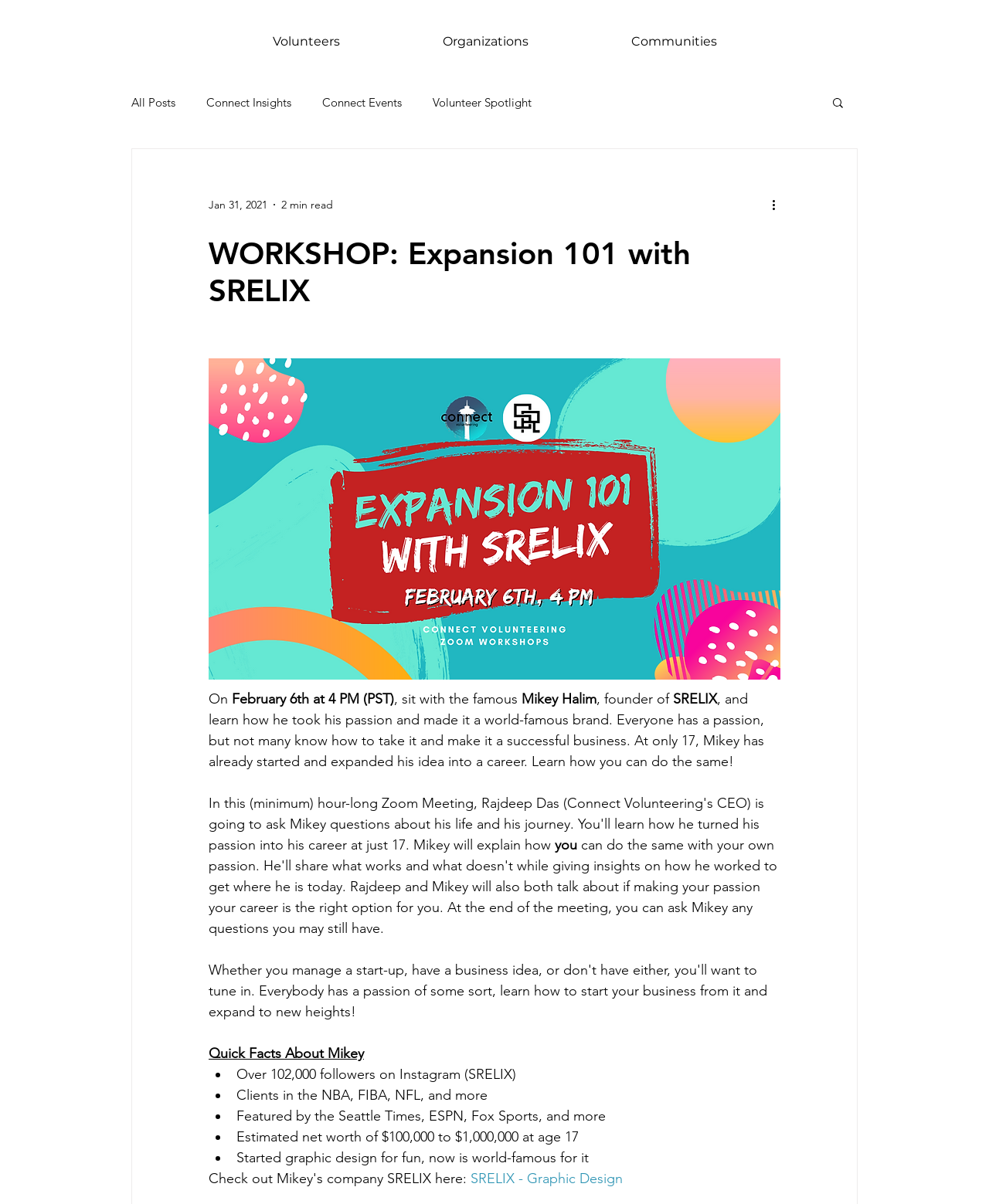Kindly determine the bounding box coordinates of the area that needs to be clicked to fulfill this instruction: "Learn more about Mikey Halim".

[0.476, 0.972, 0.63, 0.986]